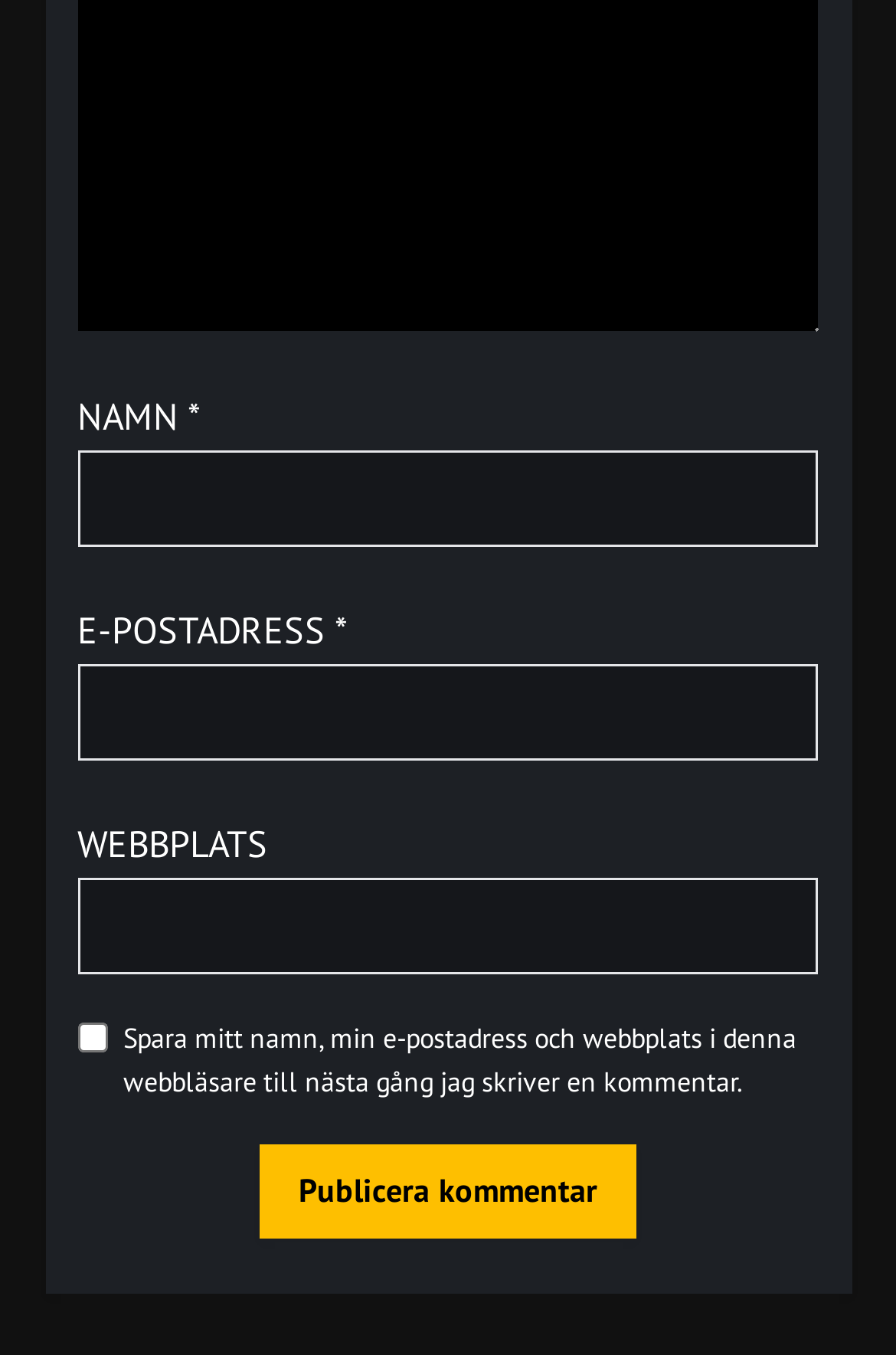What is the second field to fill in?
Give a single word or phrase answer based on the content of the image.

E-POSTADRESS